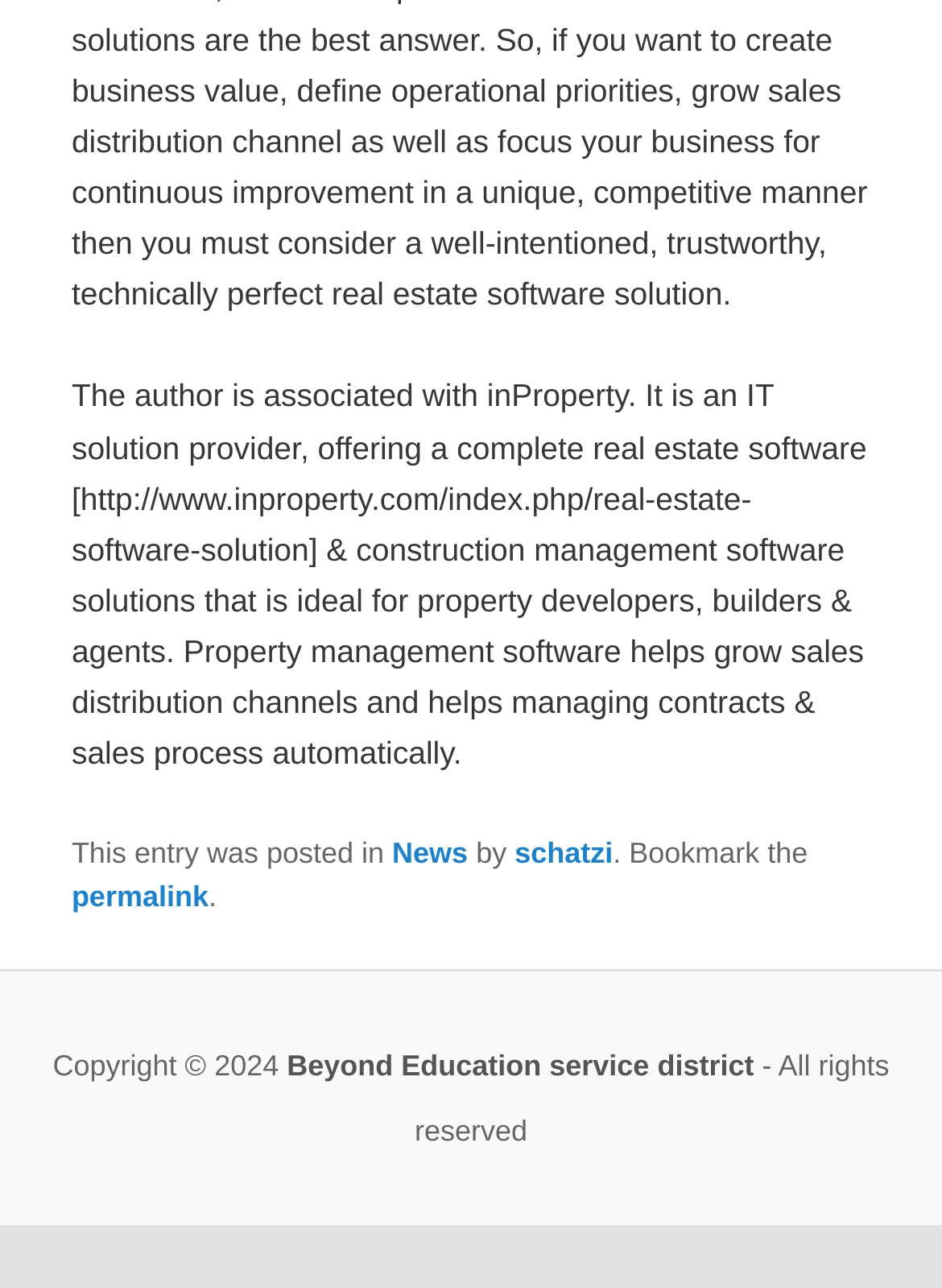What type of software solutions does inProperty offer?
Examine the screenshot and reply with a single word or phrase.

real estate and construction management